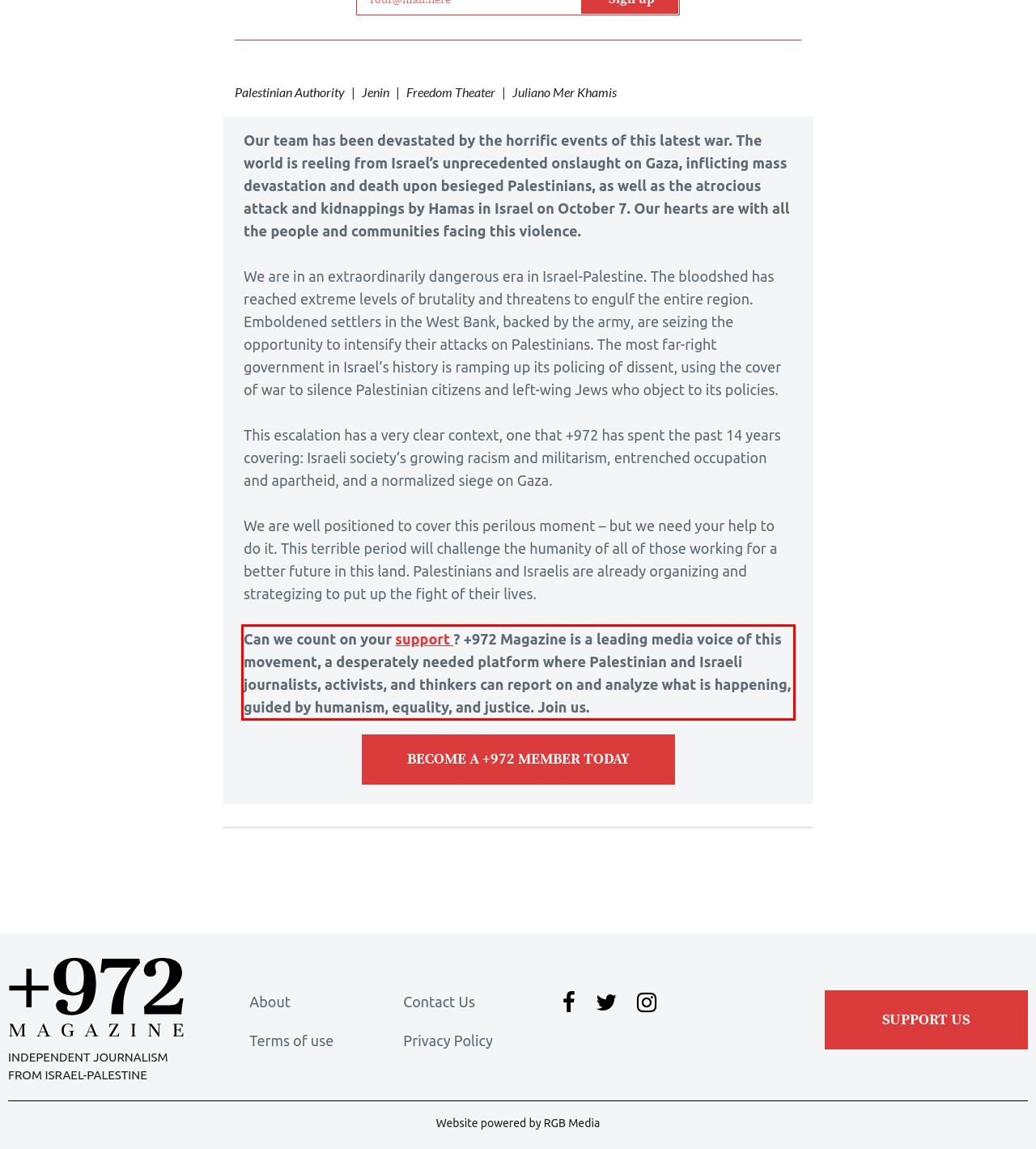You have a screenshot of a webpage with a UI element highlighted by a red bounding box. Use OCR to obtain the text within this highlighted area.

Can we count on your support ? +972 Magazine is a leading media voice of this movement, a desperately needed platform where Palestinian and Israeli journalists, activists, and thinkers can report on and analyze what is happening, guided by humanism, equality, and justice. Join us.